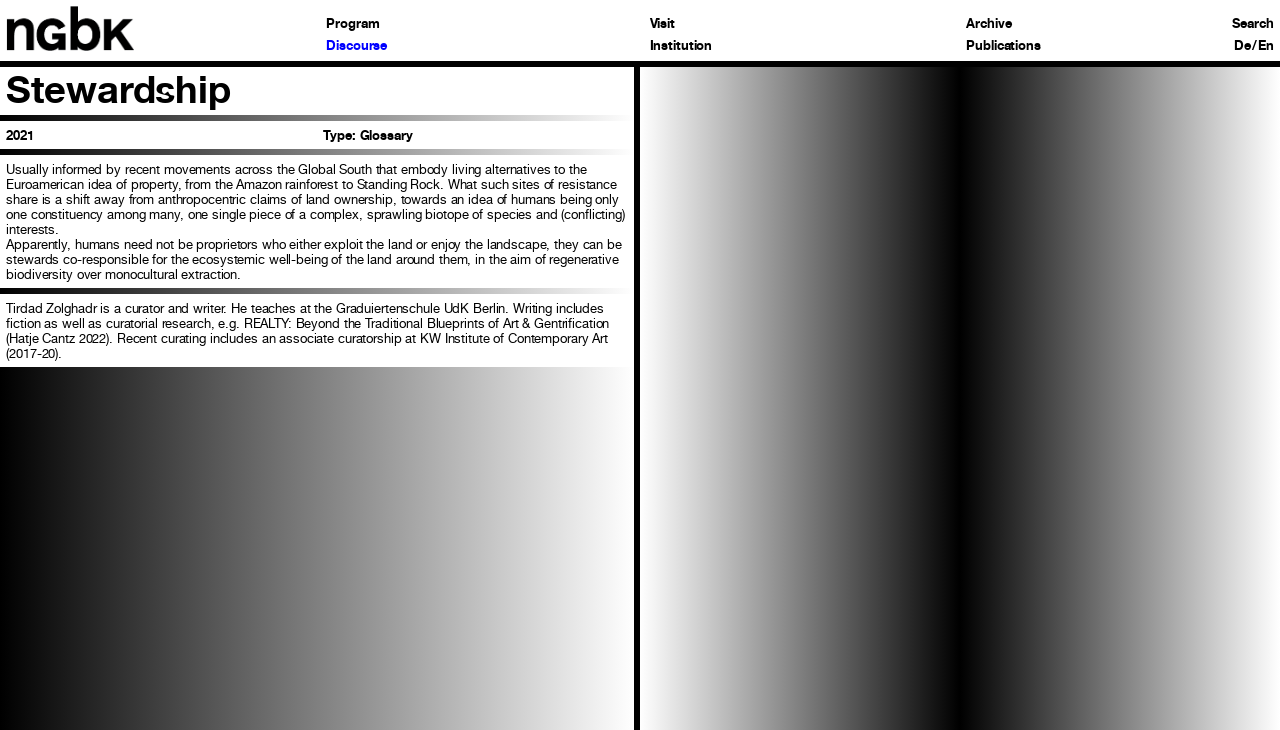Identify the bounding box coordinates of the area you need to click to perform the following instruction: "visit the institution".

[0.507, 0.025, 0.527, 0.042]